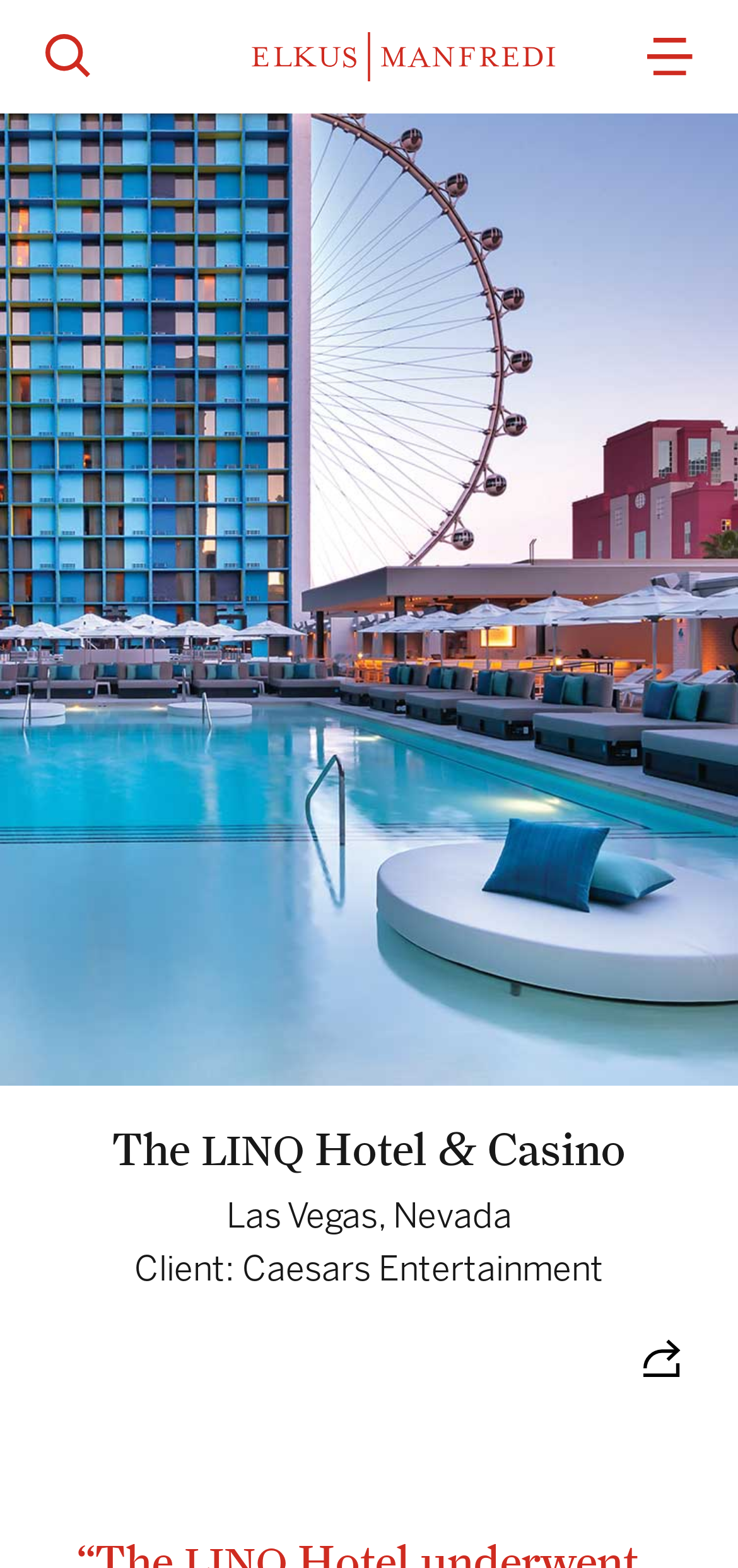Give a one-word or short phrase answer to the question: 
Who is the client of The LINQ Hotel & Casino project?

Caesars Entertainment